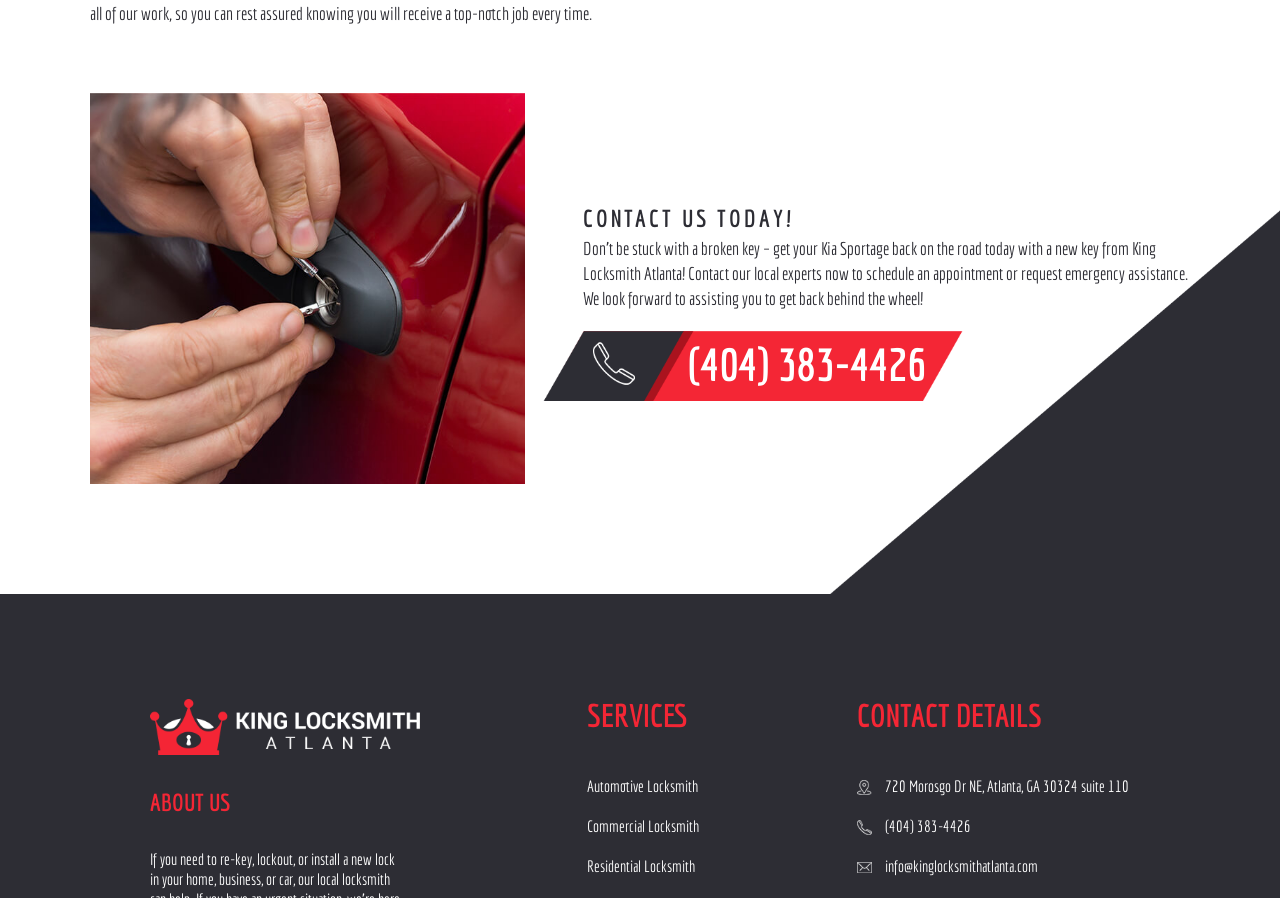Based on the element description info@kinglocksmithatlanta.com, identify the bounding box coordinates for the UI element. The coordinates should be in the format (top-left x, top-left y, bottom-right x, bottom-right y) and within the 0 to 1 range.

[0.67, 0.954, 0.811, 0.974]